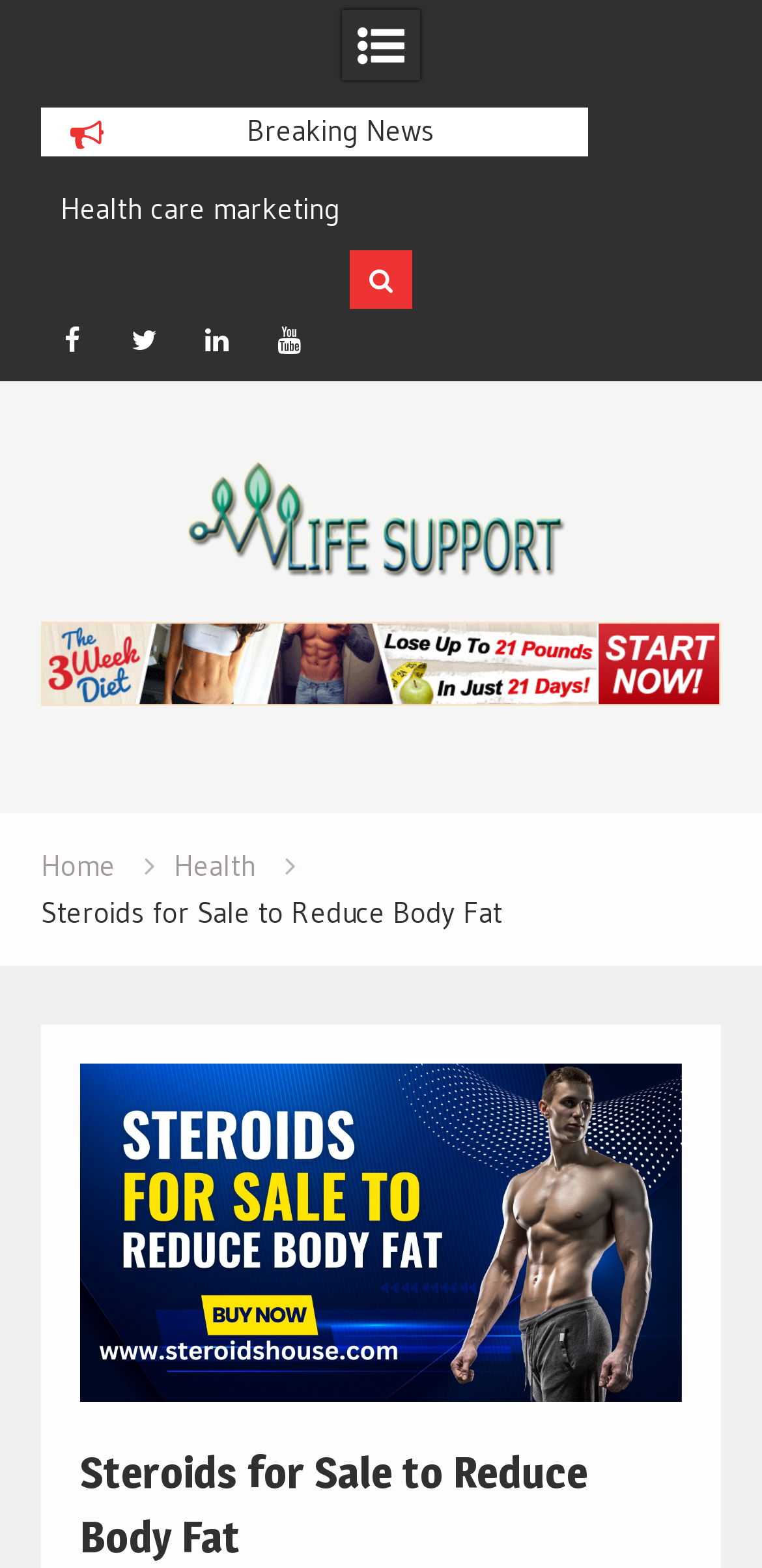Please determine the bounding box coordinates of the area that needs to be clicked to complete this task: 'Click on Twitter'. The coordinates must be four float numbers between 0 and 1, formatted as [left, top, right, bottom].

[0.148, 0.197, 0.23, 0.237]